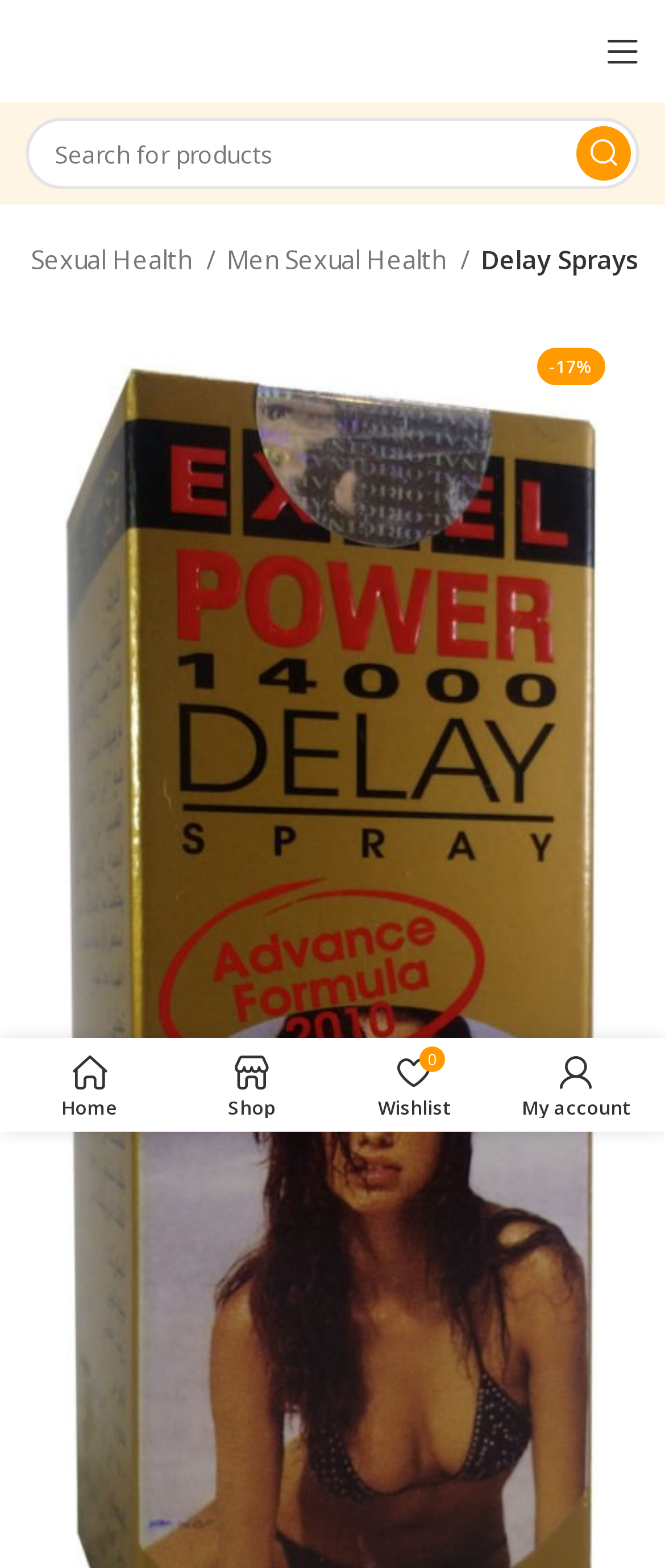Elaborate on the different components and information displayed on the webpage.

The webpage is an e-commerce page for buying Excel Power 14000 Delay Spray in Pakistan. At the top left corner, there is a link to open a mobile menu. Next to it, there is a search bar with a textbox and a search button. The search button has an icon and the text "Search". Below the search bar, there are three links: "Sexual Health", "Men Sexual Health", and "Delay Sprays", which are likely categories for the product.

In the main content area, there is a product listing with a discount label showing "-17%". Below the discount label, there is a link to the product "Excel Power 14000 Delay Spray 45 ML". 

At the bottom of the page, there are four navigation links: "Home", "Shop", "My wishlist", and "My account". The "My wishlist" link has a badge with the number "0" indicating that the wishlist is empty.